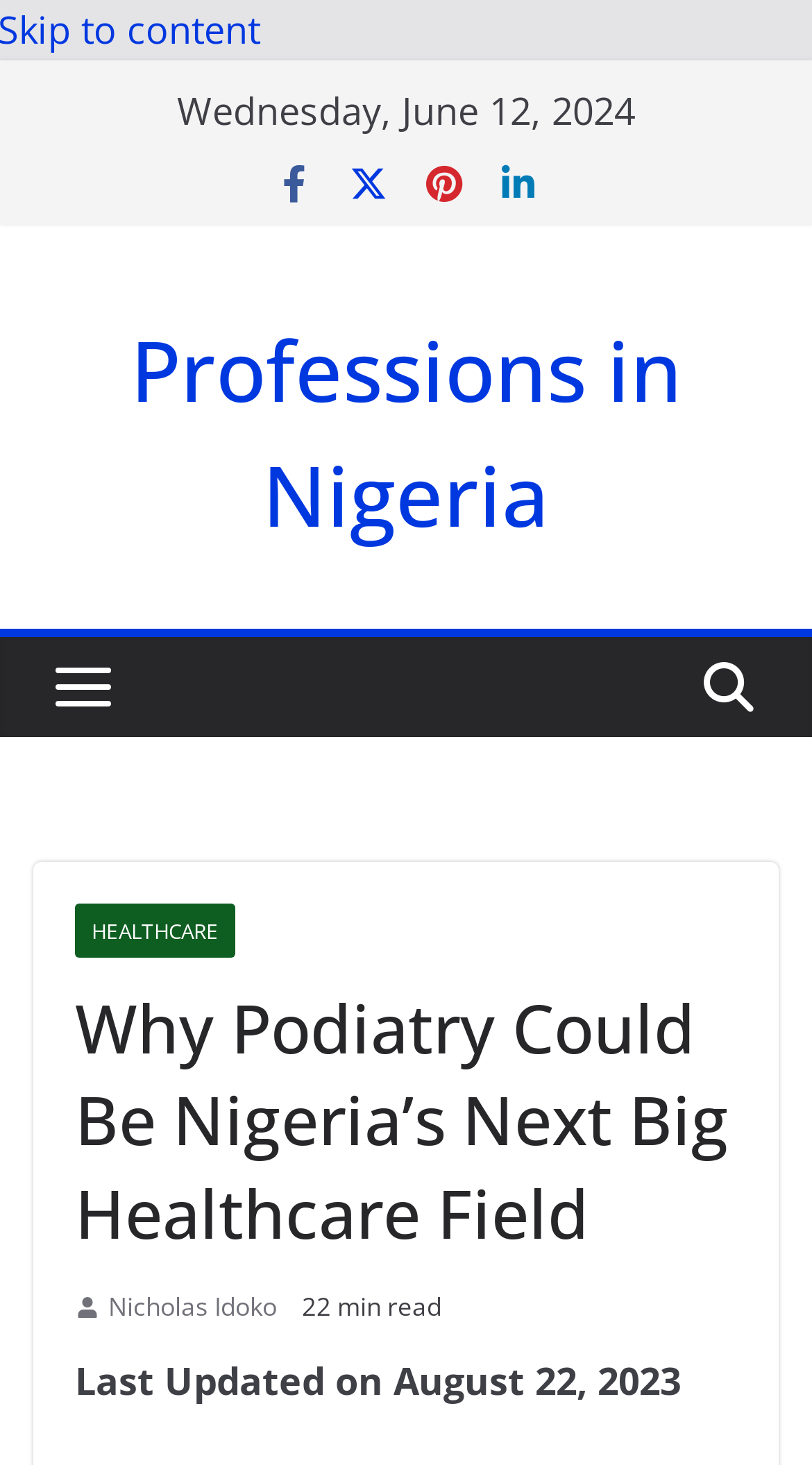Can you determine the main header of this webpage?

Why Podiatry Could Be Nigeria’s Next Big Healthcare Field